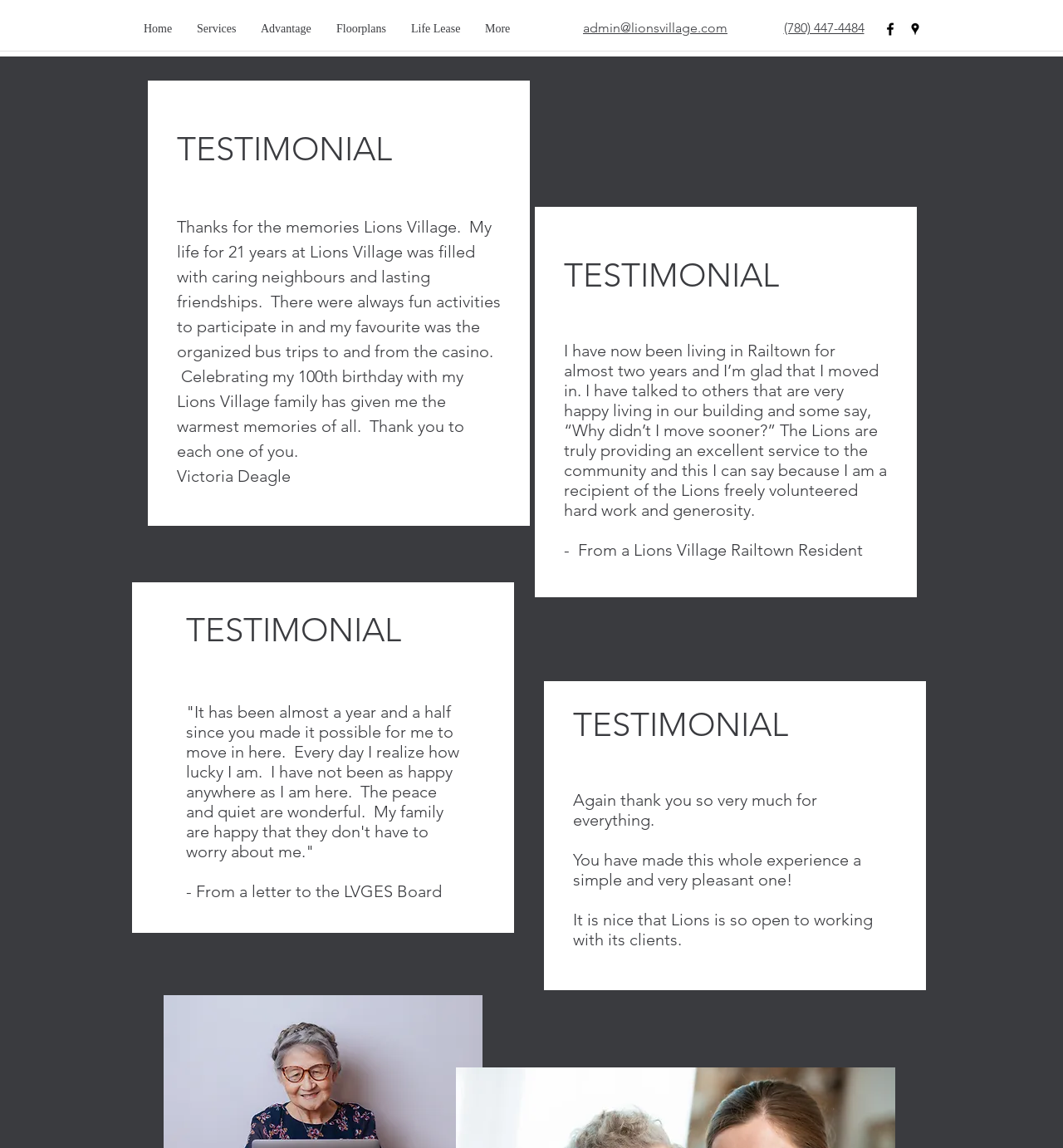Provide an in-depth caption for the elements present on the webpage.

The webpage is about testimonials from residents living in a Lions Village Residence. At the top, there is a navigation bar with links to "Home", "Services", "Advantage", "Floorplans", "Life Lease", and "More". Below the navigation bar, there are two links to contact information: an email address and a phone number.

On the left side of the page, there is a social bar with links to Facebook and Google Places, each accompanied by an image. 

The main content of the page is divided into three sections, each with a heading "TESTIMONIAL" in bold font. The first section contains a testimonial from Victoria Deagle, who shares her positive experience living in Lions Village for 21 years. The text is accompanied by a quote from her, describing her fond memories of the community.

The second section contains a testimonial from an unnamed resident, who expresses their gratitude for the peace and quiet of the community. The quote is from a letter to the LVGES Board, and it describes the resident's happiness and sense of security living in Lions Village.

The third section contains a testimonial from a Lions Village Railtown Resident, who praises the Lions for providing an excellent service to the community. The quote describes the resident's positive experience living in Railtown and their appreciation for the Lions' hard work and generosity.

Each testimonial section is separated from the others, with a clear distinction between the different quotes and authors. The overall layout is easy to follow, with clear headings and concise text.